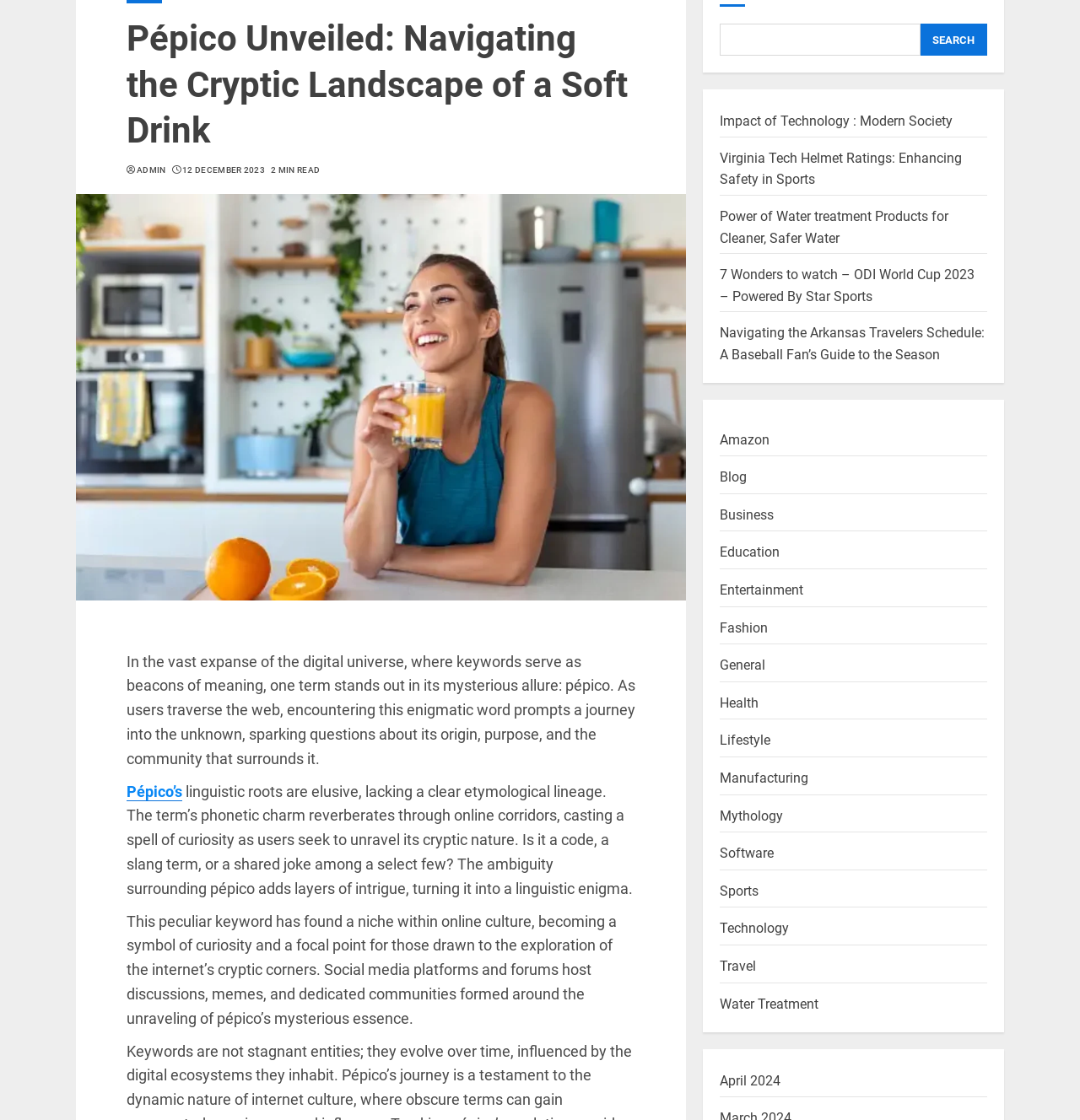Give the bounding box coordinates for the element described as: "Sports".

[0.667, 0.786, 0.703, 0.806]